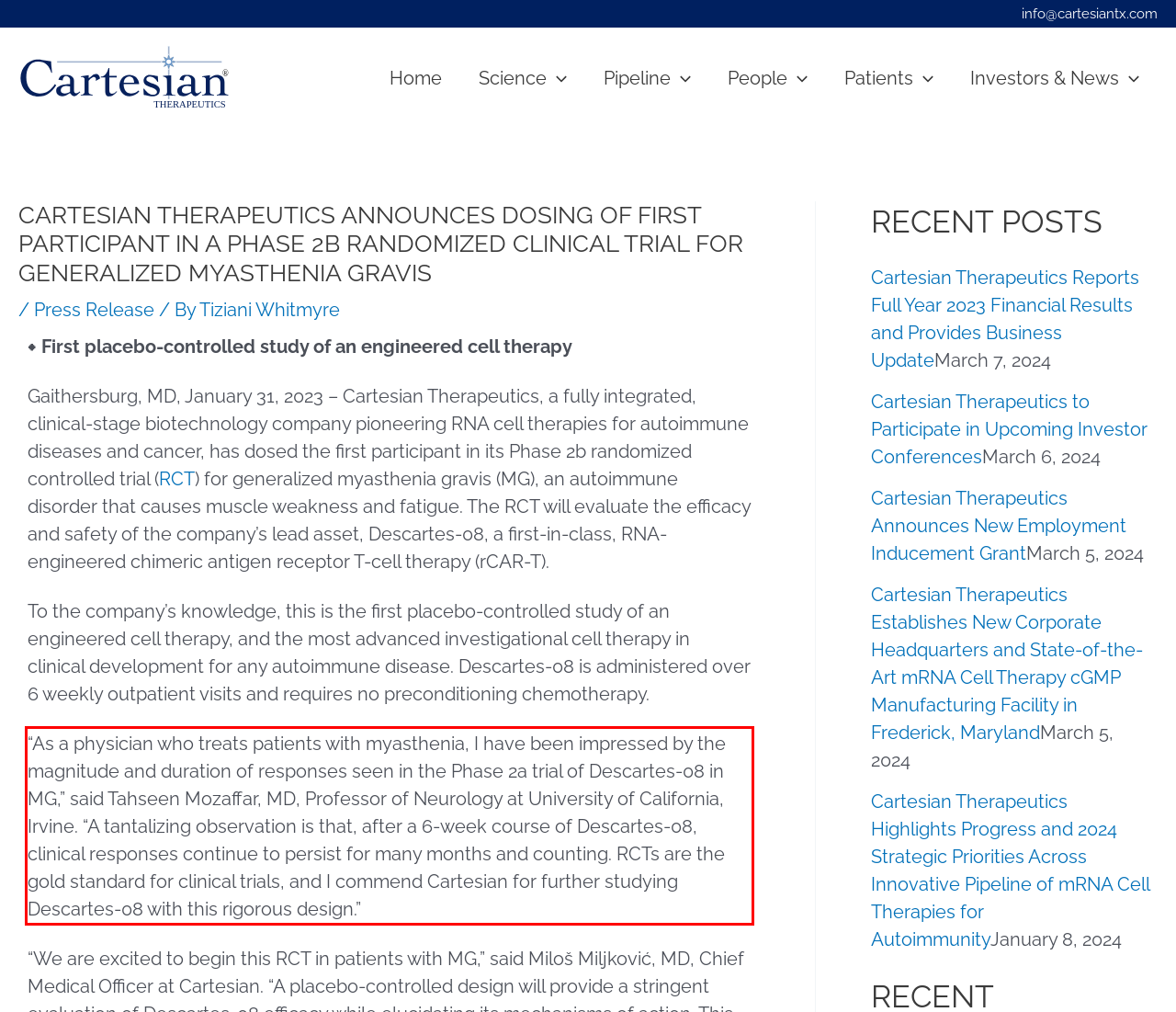Look at the provided screenshot of the webpage and perform OCR on the text within the red bounding box.

“As a physician who treats patients with myasthenia, I have been impressed by the magnitude and duration of responses seen in the Phase 2a trial of Descartes-08 in MG,” said Tahseen Mozaffar, MD, Professor of Neurology at University of California, Irvine. “A tantalizing observation is that, after a 6-week course of Descartes-08, clinical responses continue to persist for many months and counting. RCTs are the gold standard for clinical trials, and I commend Cartesian for further studying Descartes-08 with this rigorous design.”